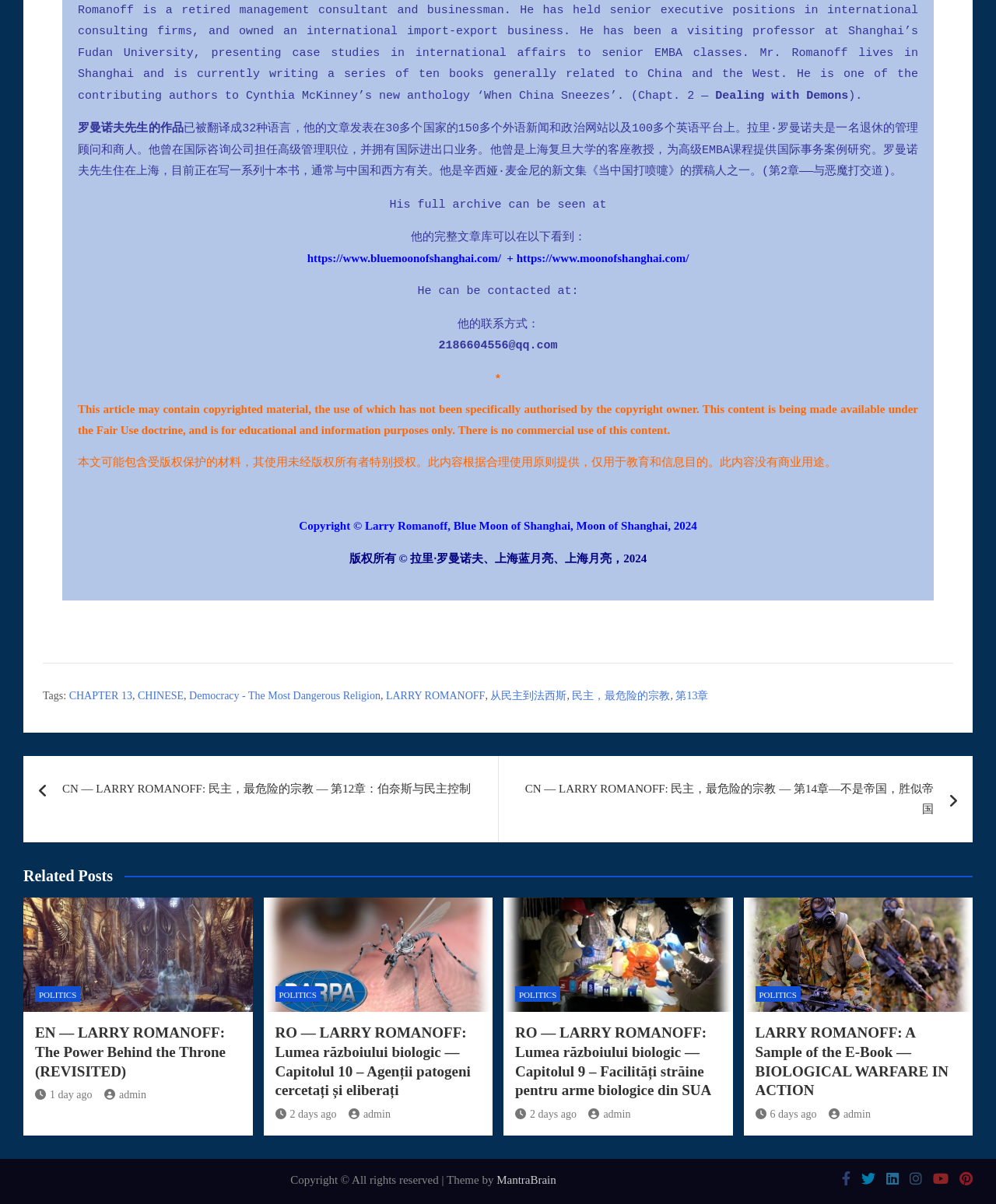Please identify the bounding box coordinates of the element on the webpage that should be clicked to follow this instruction: "View related posts". The bounding box coordinates should be given as four float numbers between 0 and 1, formatted as [left, top, right, bottom].

[0.023, 0.719, 0.977, 0.736]